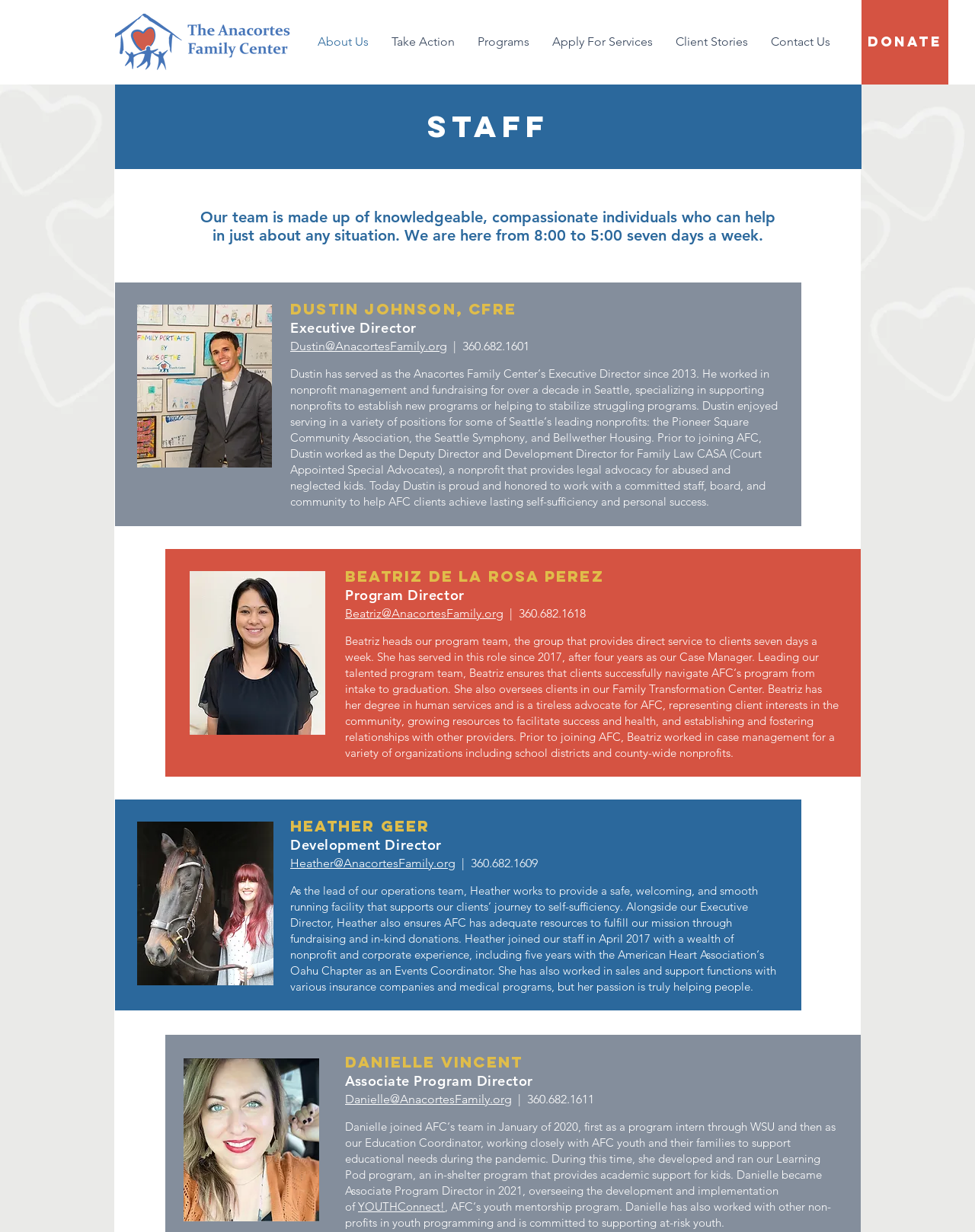What is the position of Dustin Johnson? Based on the screenshot, please respond with a single word or phrase.

Executive Director